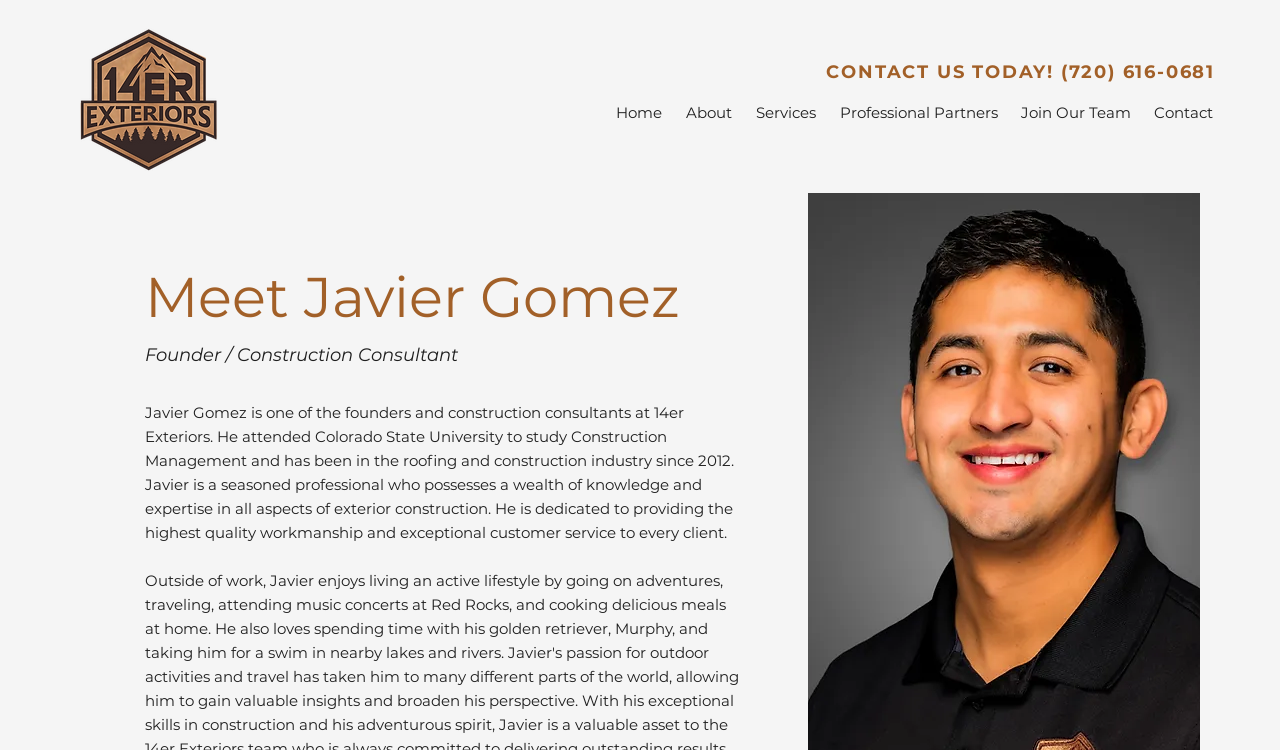Extract the bounding box coordinates for the UI element described by the text: "Join Our Team". The coordinates should be in the form of [left, top, right, bottom] with values between 0 and 1.

[0.788, 0.129, 0.891, 0.171]